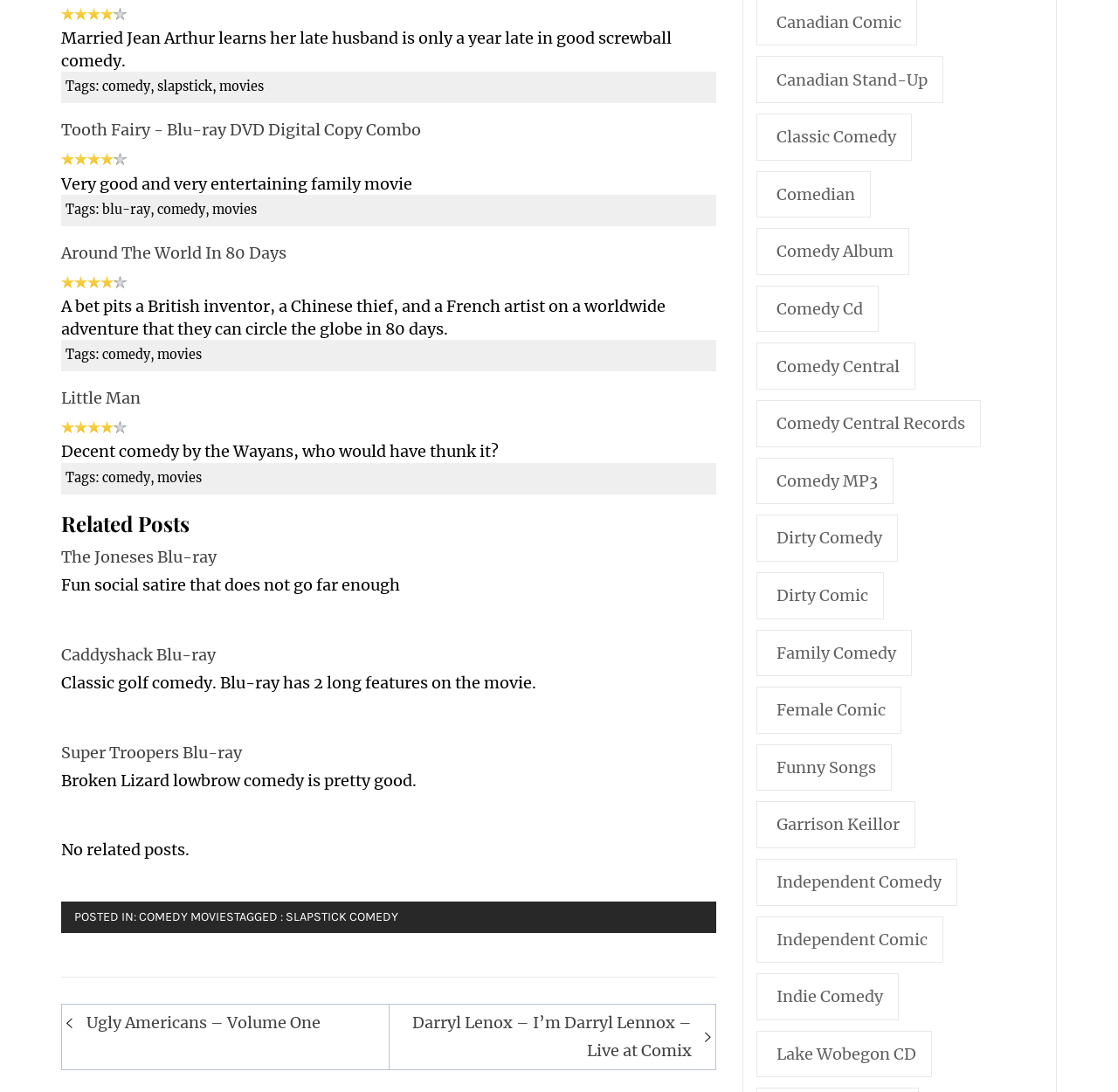Please answer the following question using a single word or phrase: 
How many items are in the 'comedy album' category?

360 items